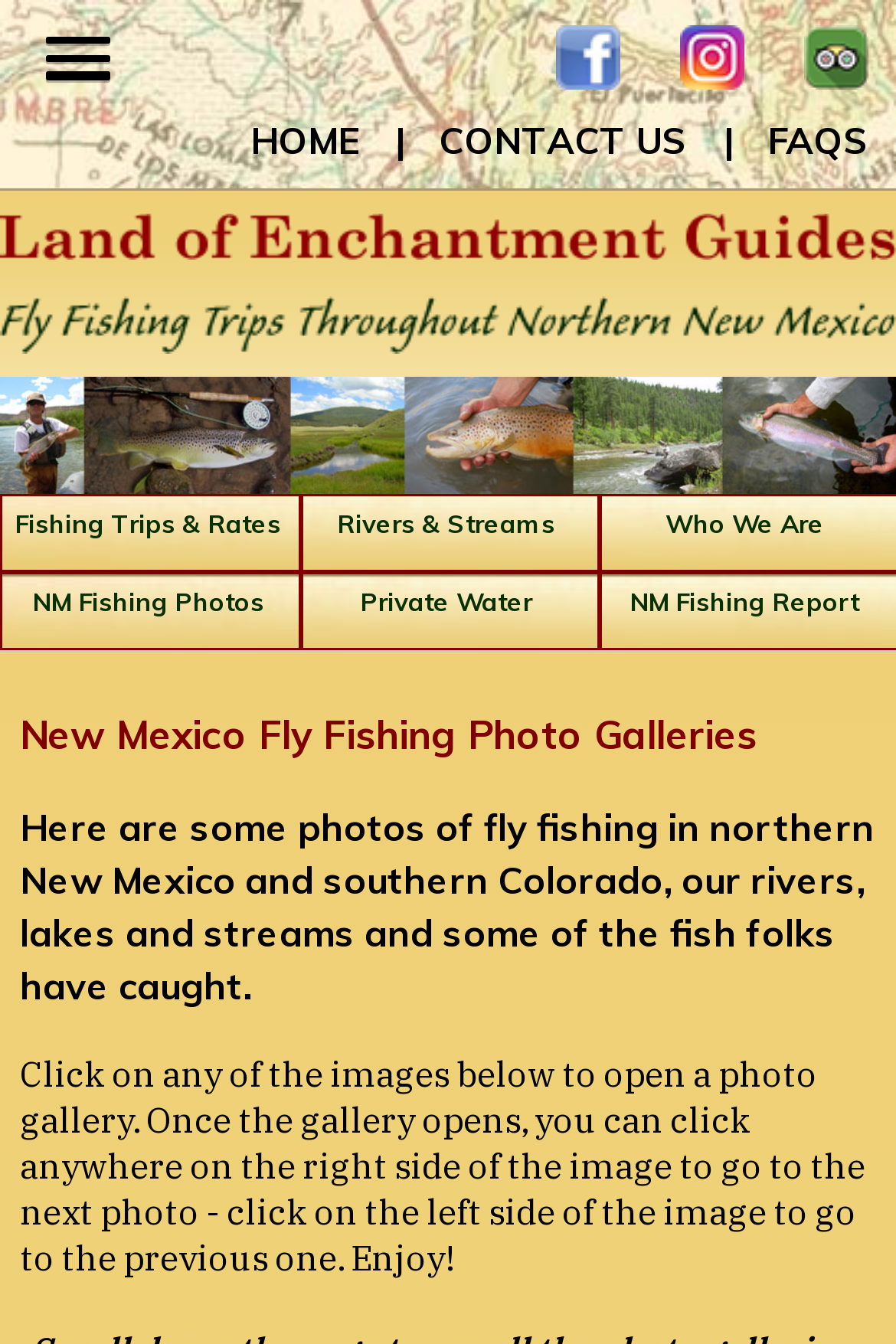Indicate the bounding box coordinates of the clickable region to achieve the following instruction: "Click on Social Media."

[0.592, 0.019, 0.723, 0.067]